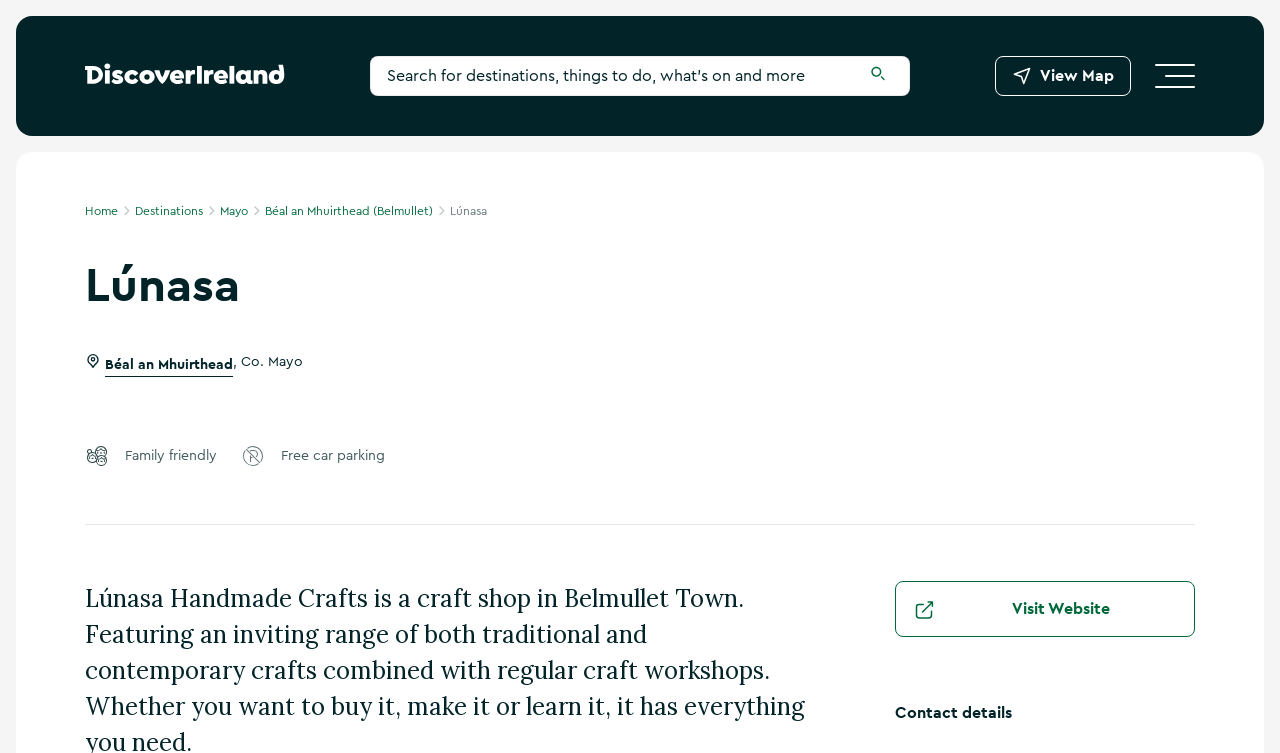Find the bounding box coordinates of the element's region that should be clicked in order to follow the given instruction: "Go to Home". The coordinates should consist of four float numbers between 0 and 1, i.e., [left, top, right, bottom].

[0.066, 0.27, 0.105, 0.291]